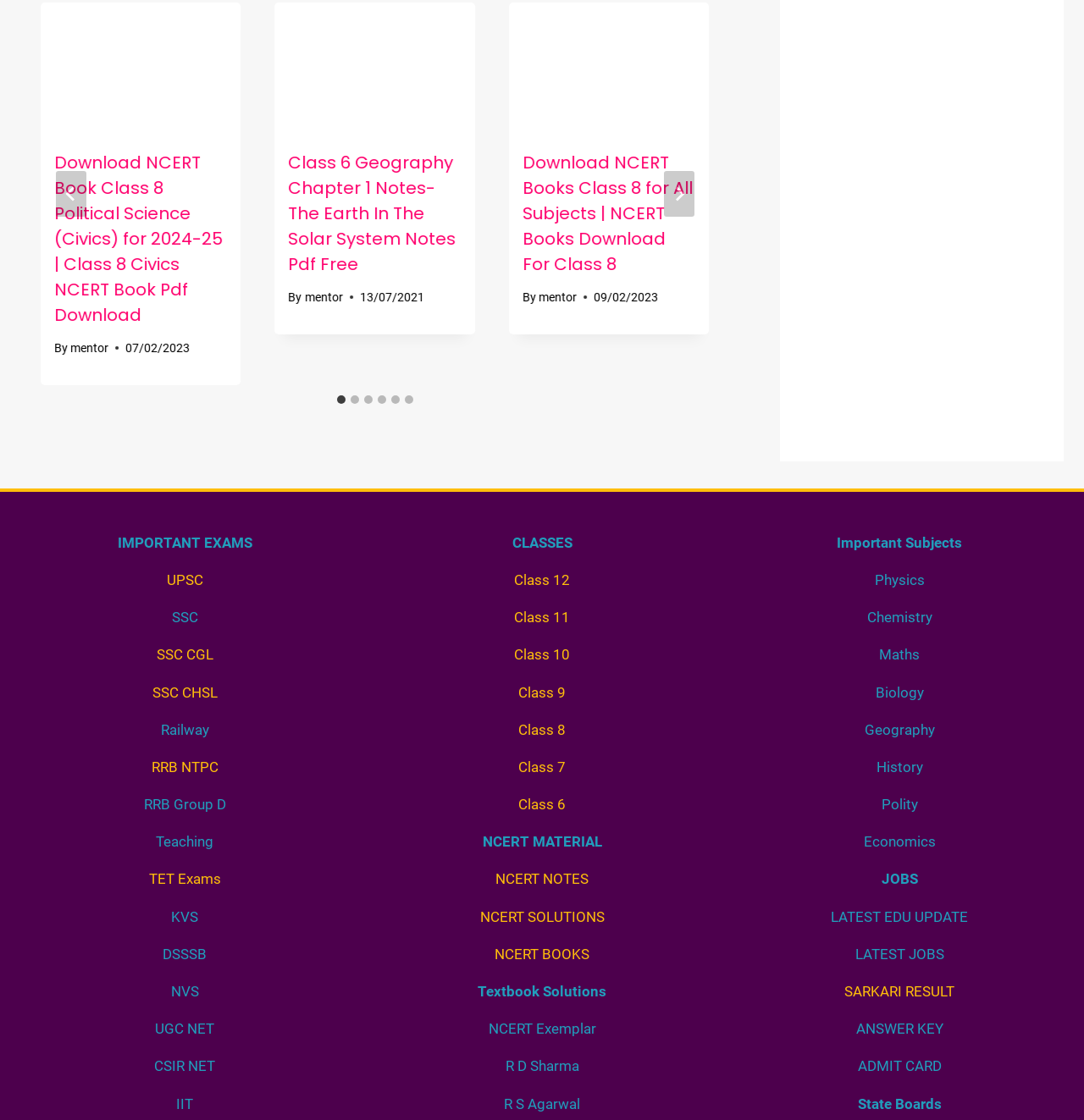Please find the bounding box coordinates of the clickable region needed to complete the following instruction: "Download NCERT Book Class 8 Political Science (Civics) for 2024-25". The bounding box coordinates must consist of four float numbers between 0 and 1, i.e., [left, top, right, bottom].

[0.05, 0.135, 0.205, 0.292]